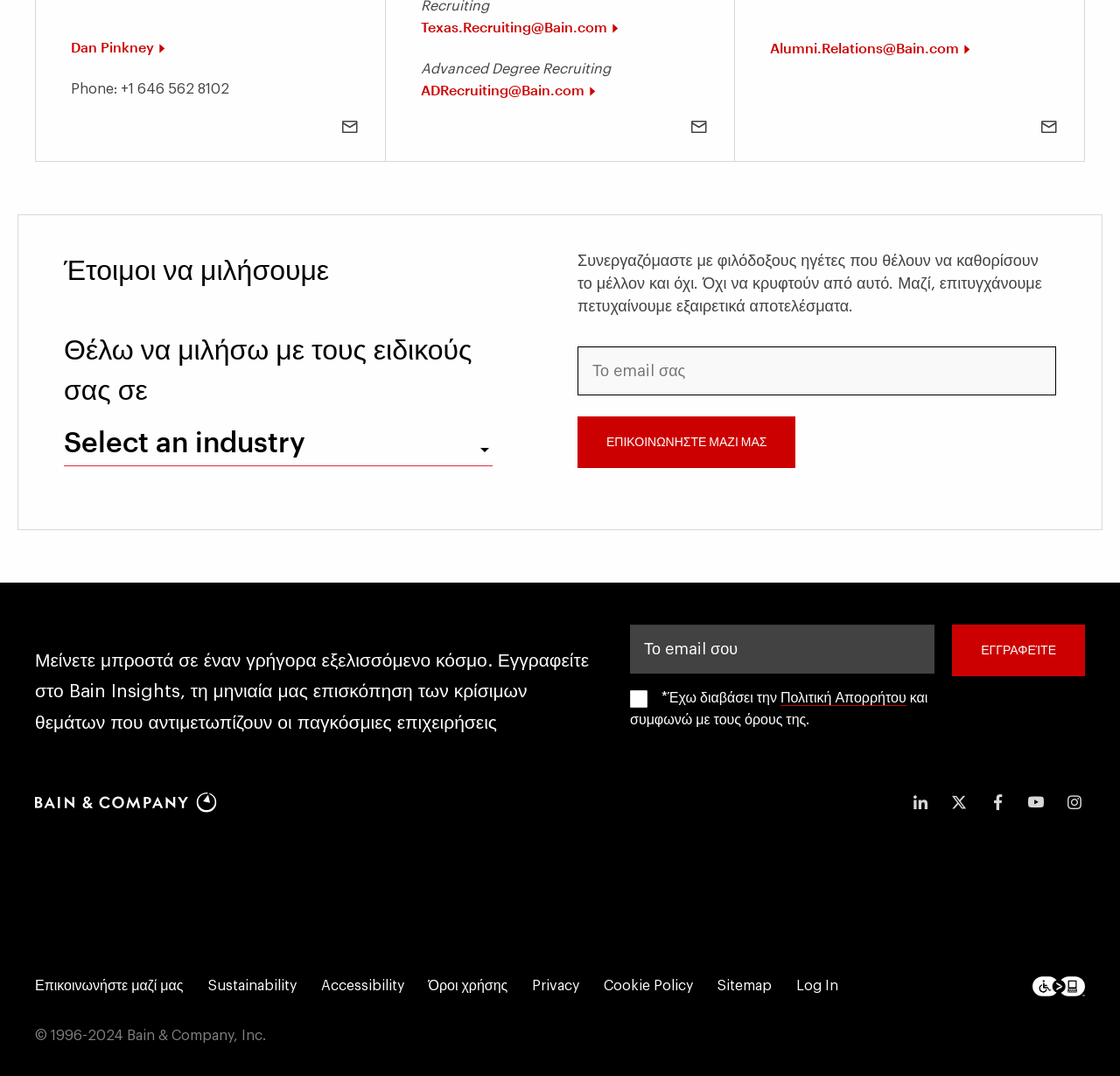Please identify the bounding box coordinates of the region to click in order to complete the task: "Click the 'Texas.Recruiting@Bain.com' link". The coordinates must be four float numbers between 0 and 1, specified as [left, top, right, bottom].

[0.376, 0.017, 0.55, 0.032]